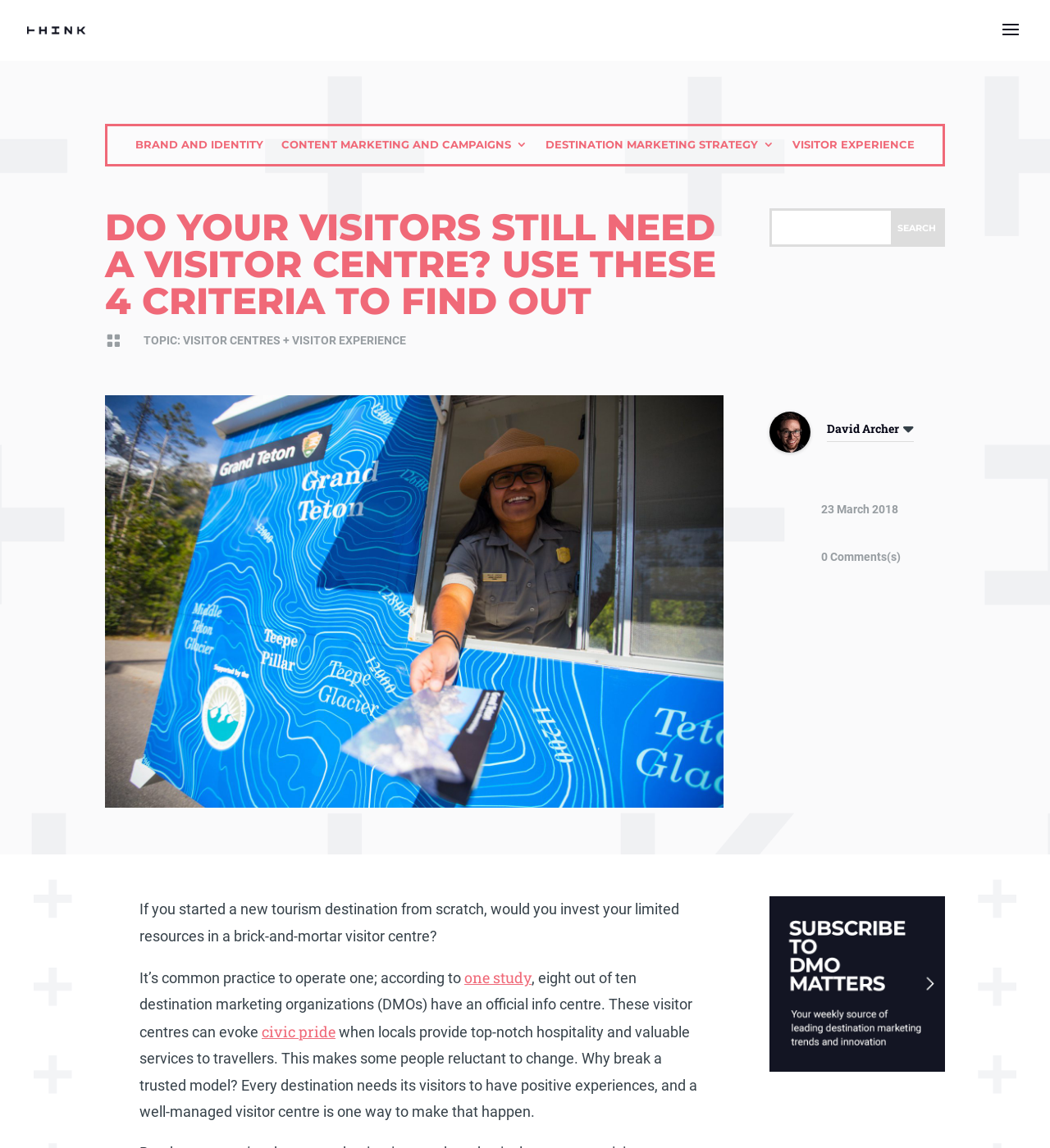Please identify the bounding box coordinates of the element on the webpage that should be clicked to follow this instruction: "Learn about visitor centres and visitor experience". The bounding box coordinates should be given as four float numbers between 0 and 1, formatted as [left, top, right, bottom].

[0.137, 0.291, 0.267, 0.302]